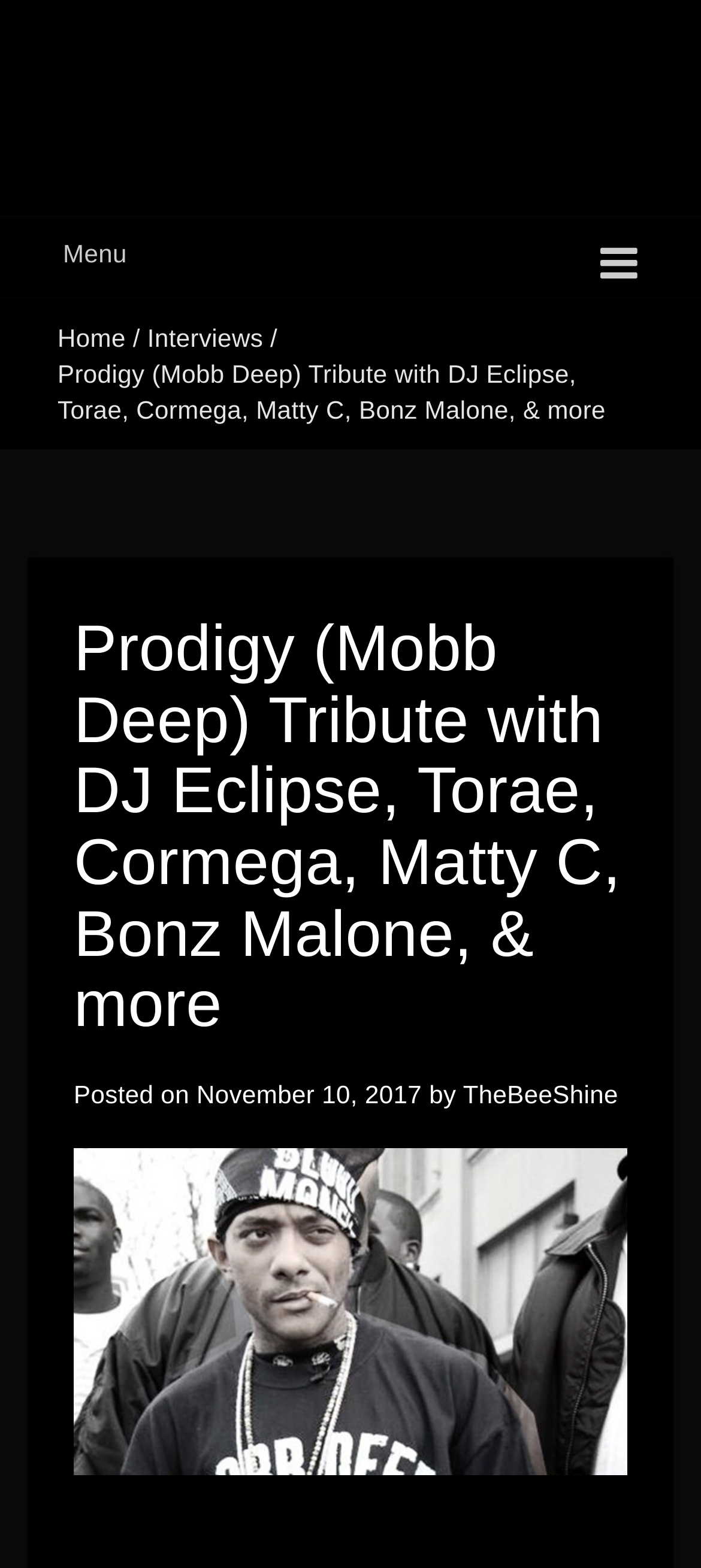How many navigation links are there?
Look at the image and respond with a single word or a short phrase.

9